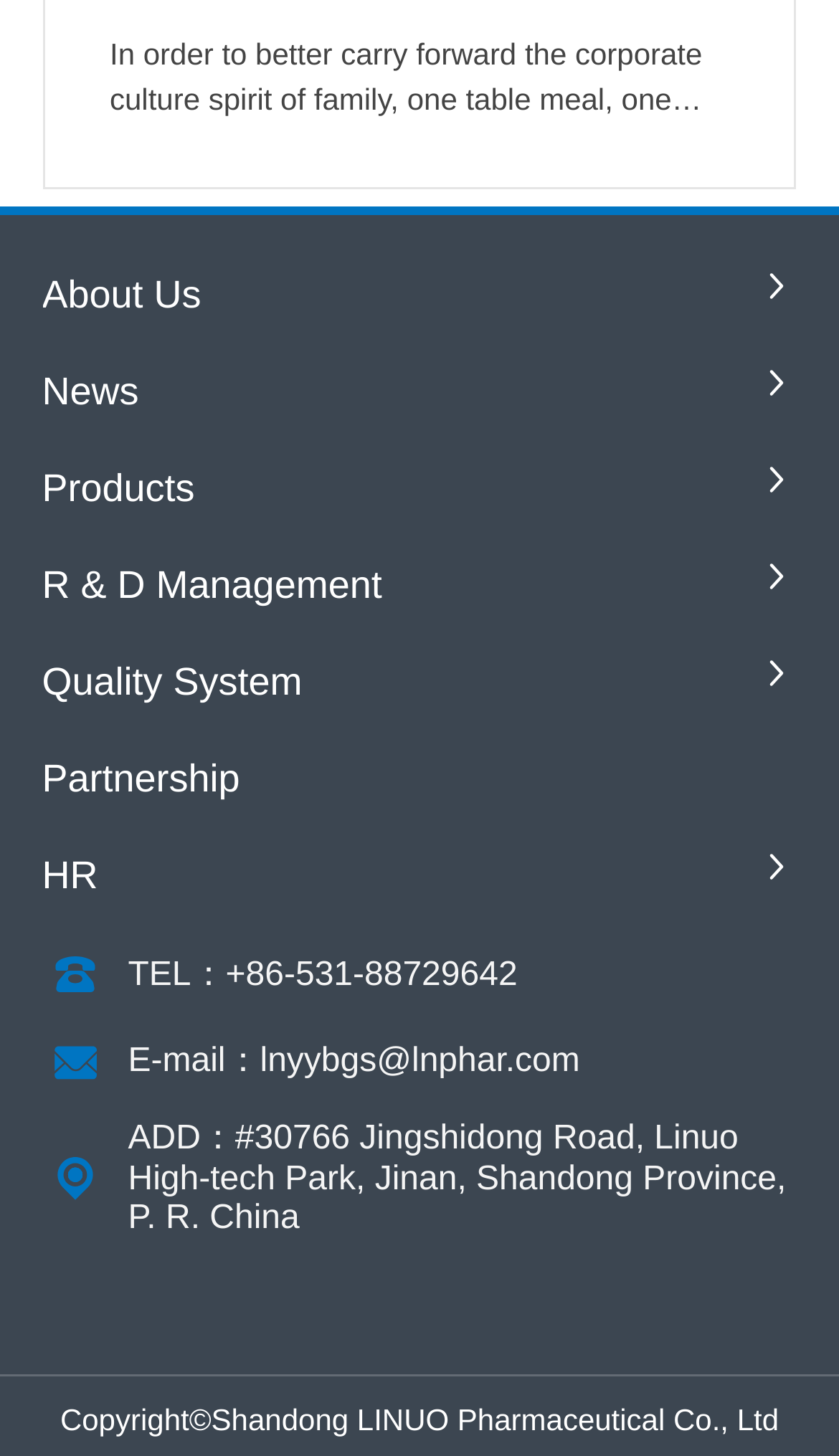Please answer the following question using a single word or phrase: 
What is the company's stock code?

301281.SZ